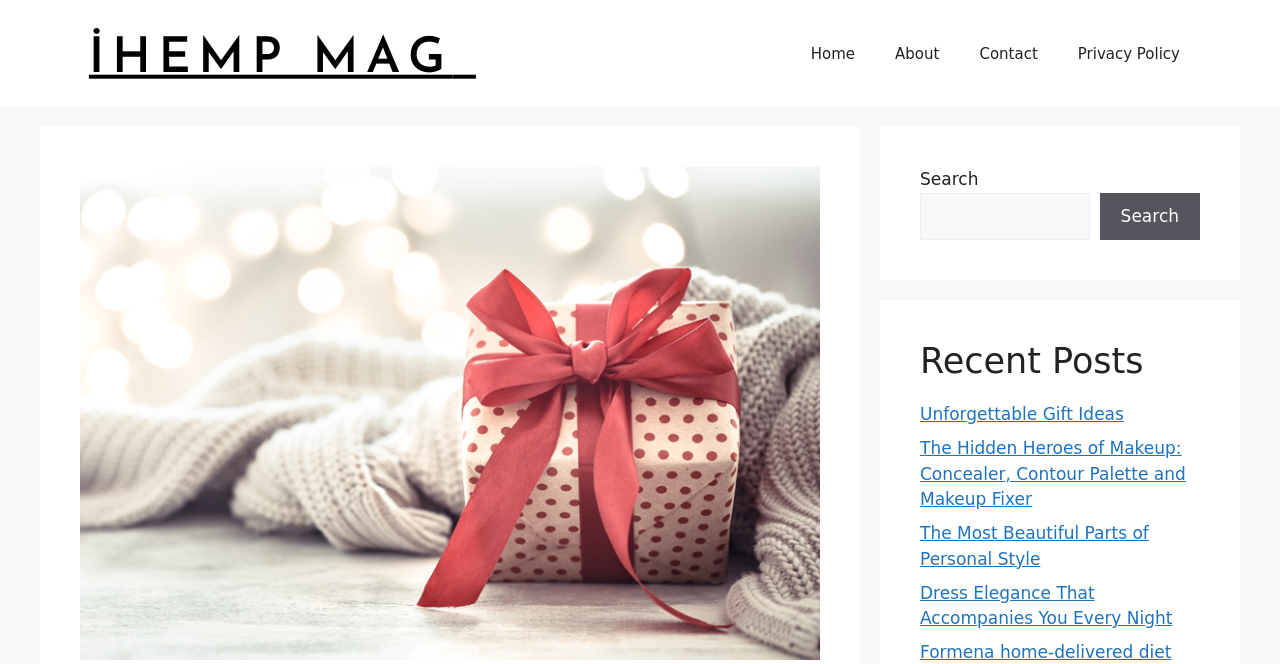Find and provide the bounding box coordinates for the UI element described here: "Search". The coordinates should be given as four float numbers between 0 and 1: [left, top, right, bottom].

[0.859, 0.29, 0.938, 0.361]